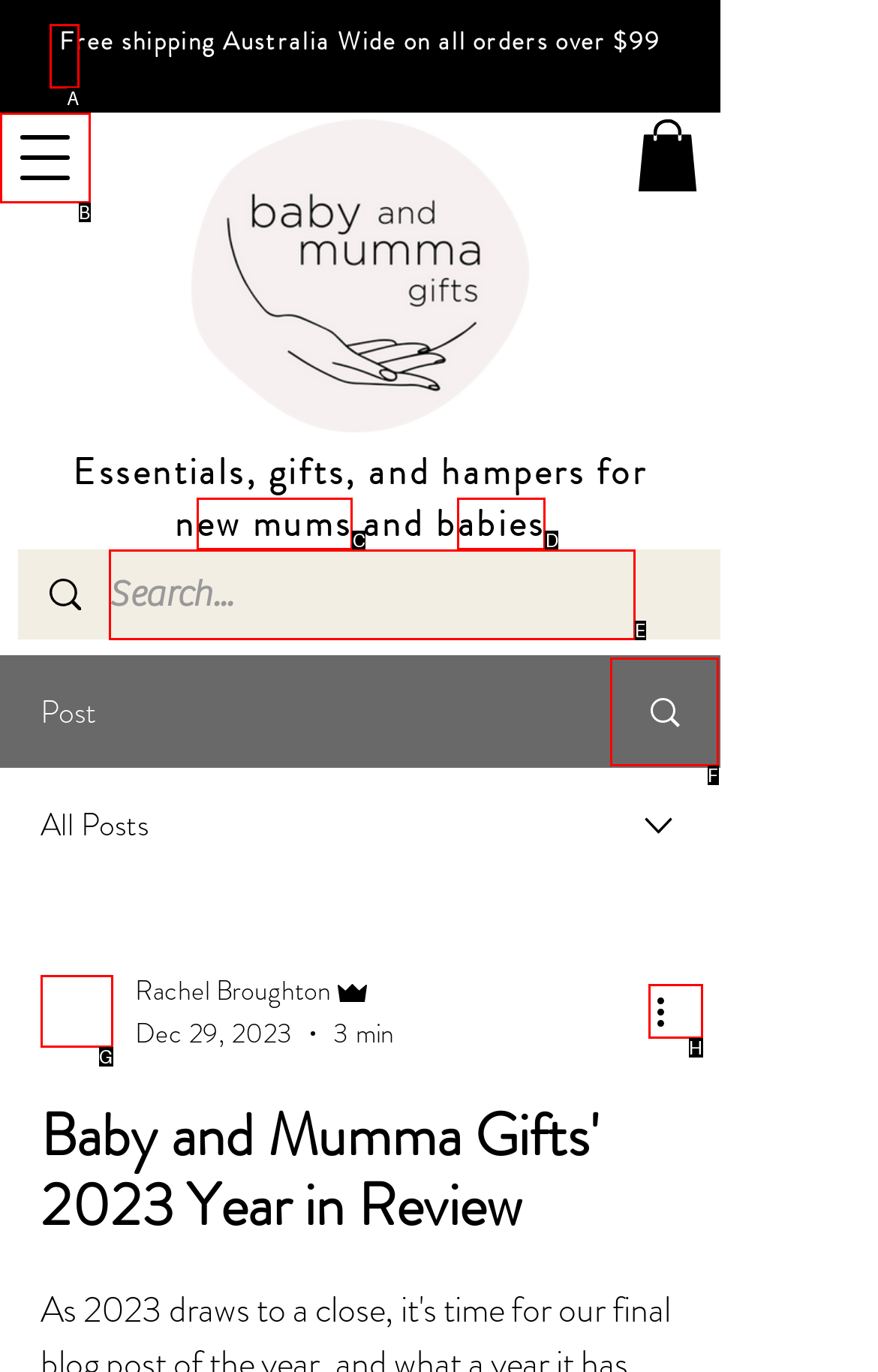Tell me which one HTML element best matches the description: aria-label="Search..." name="q" placeholder="Search..."
Answer with the option's letter from the given choices directly.

E